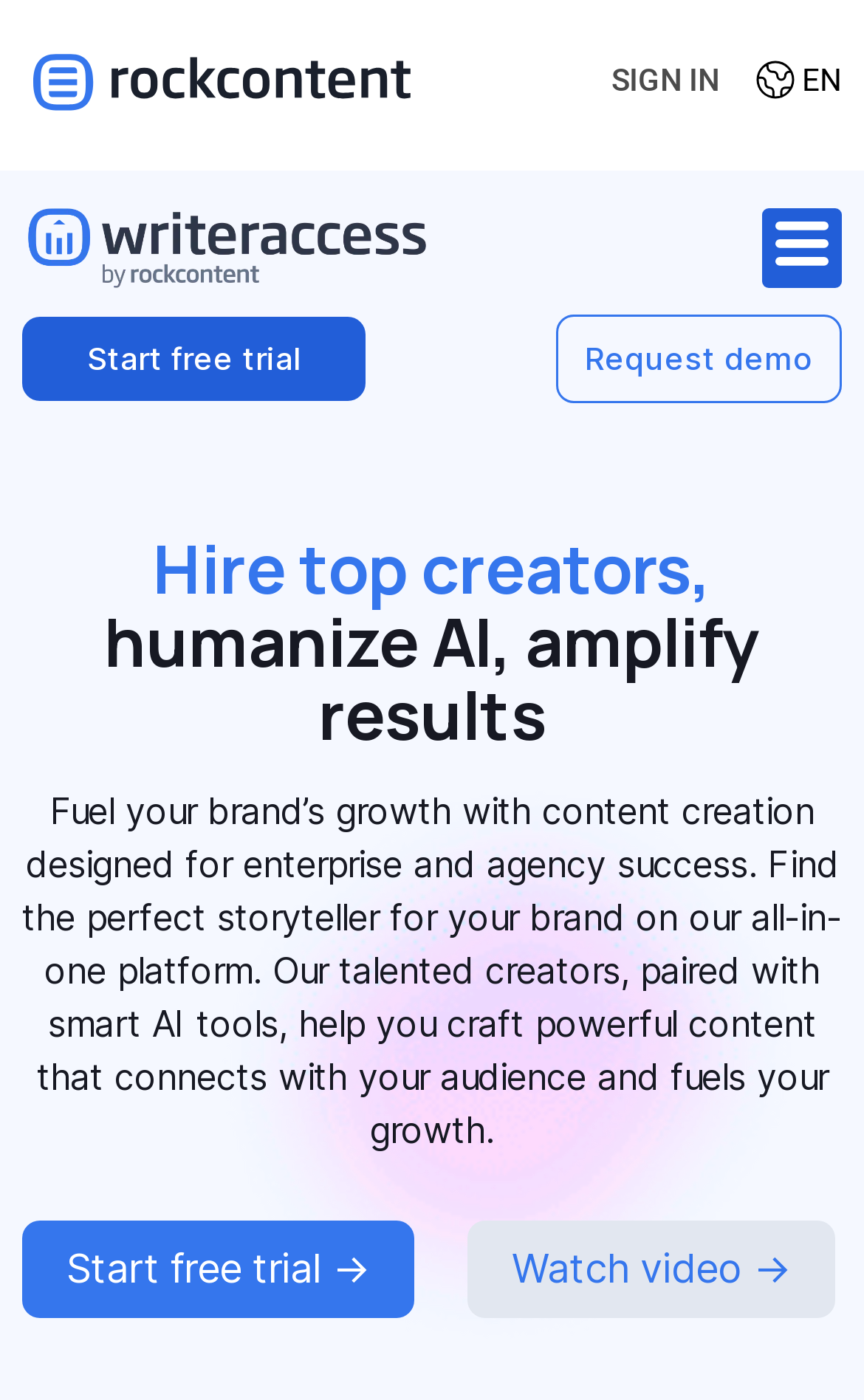Respond to the following question with a brief word or phrase:
How many buttons are on the top right corner?

2